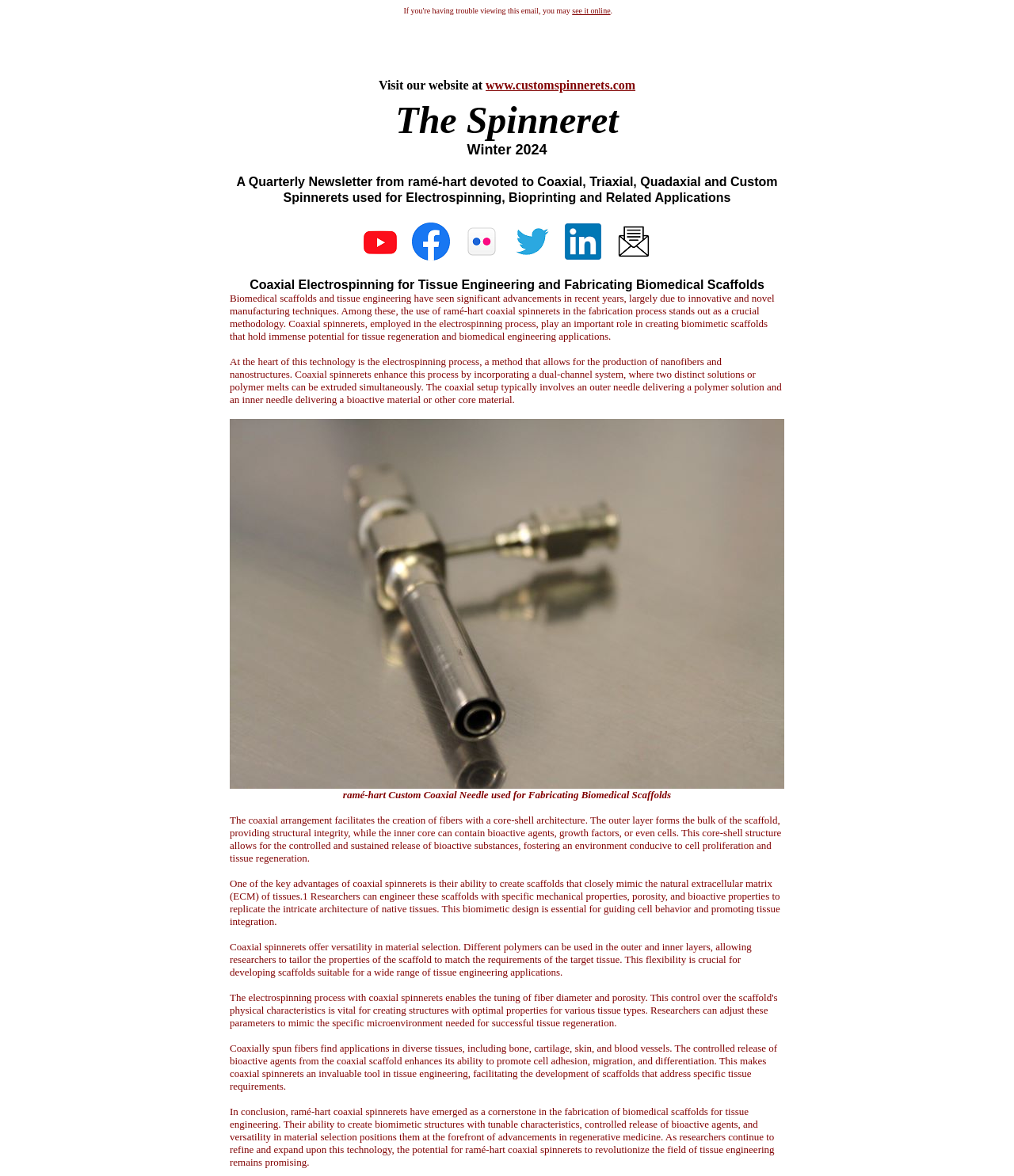Answer the following query concisely with a single word or phrase:
How many images are there in the second table row?

6